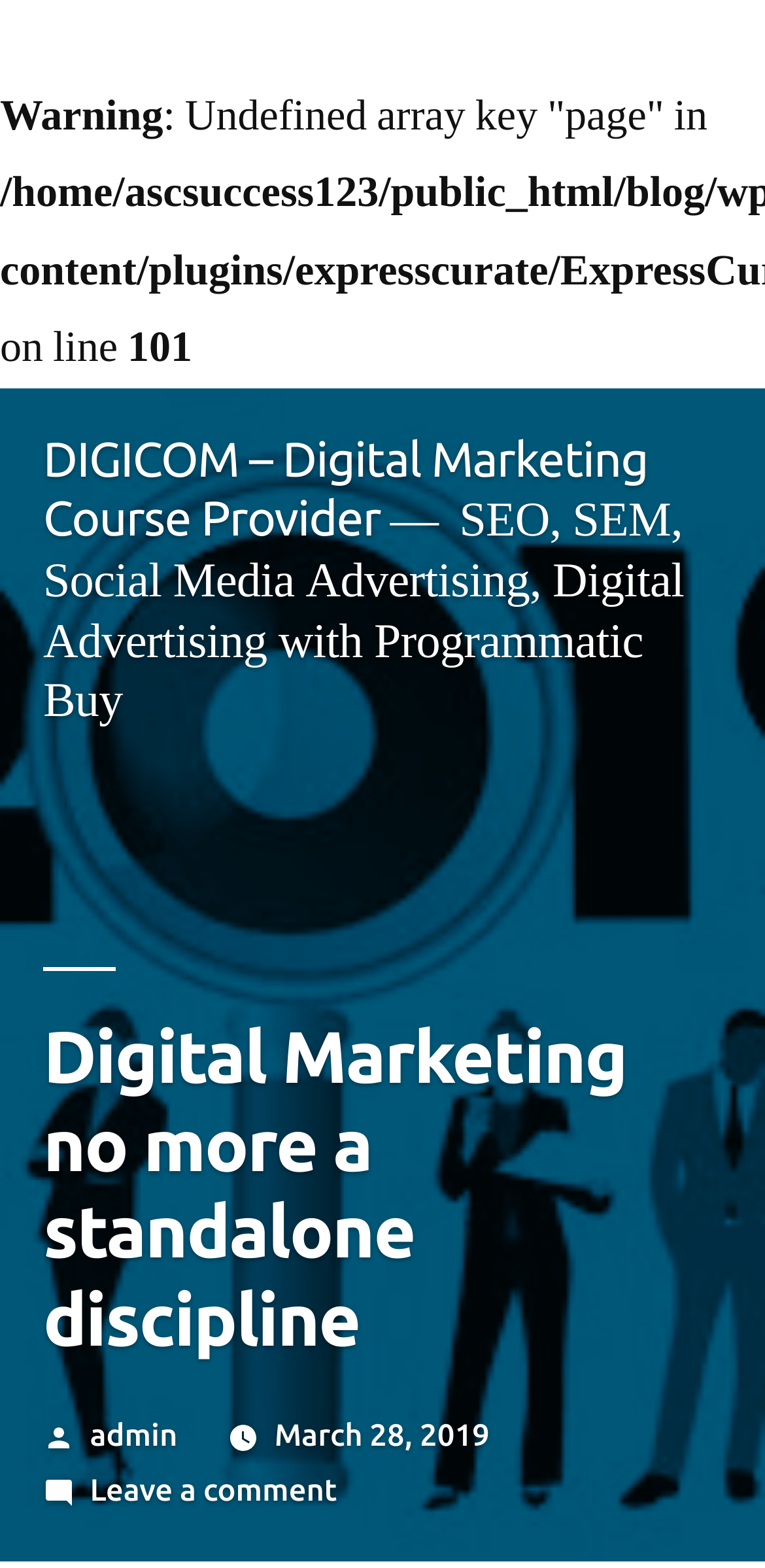Who posted the article?
From the screenshot, provide a brief answer in one word or phrase.

admin